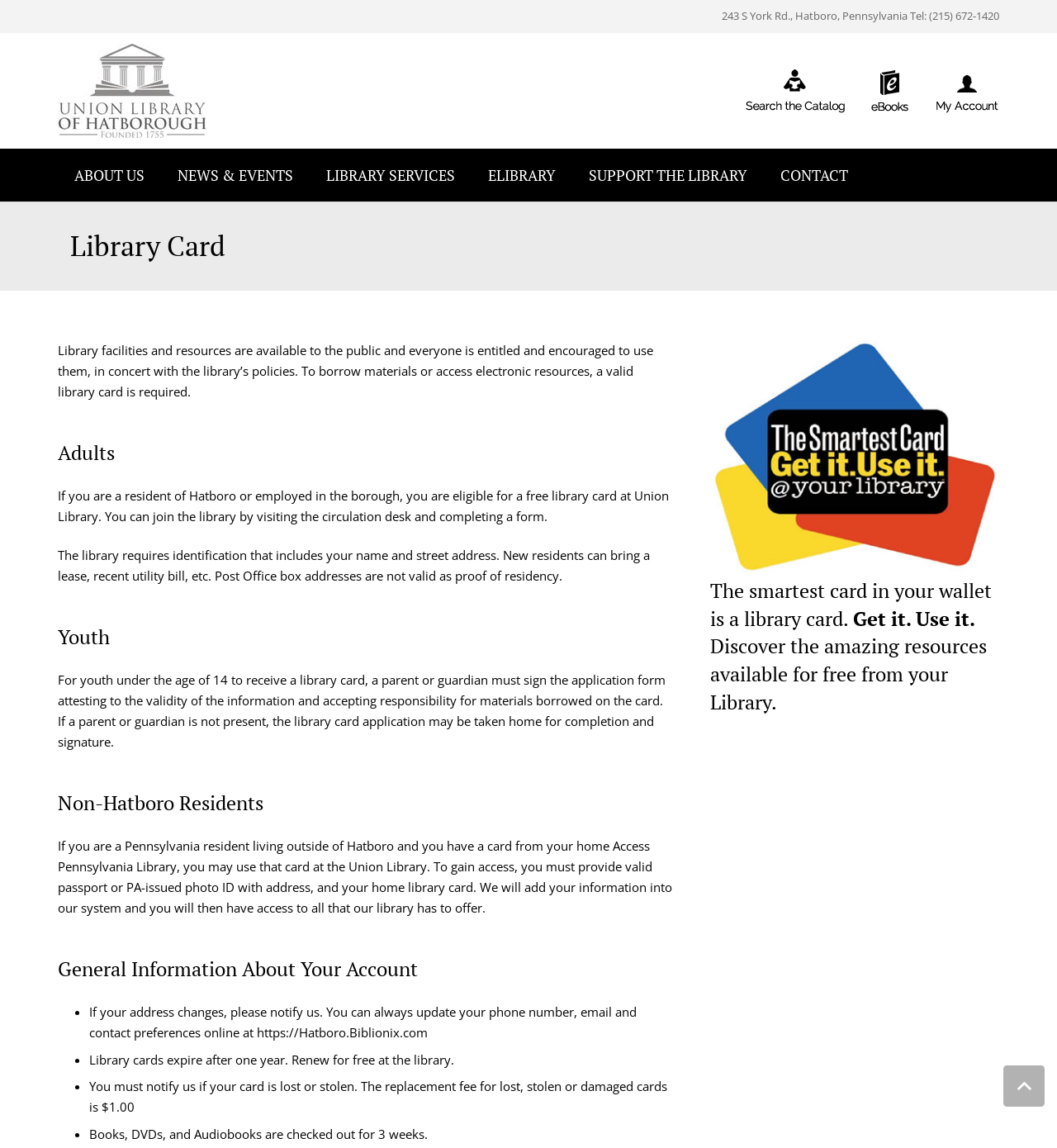How long are books, DVDs, and Audiobooks checked out for?
Please provide a single word or phrase based on the screenshot.

3 weeks